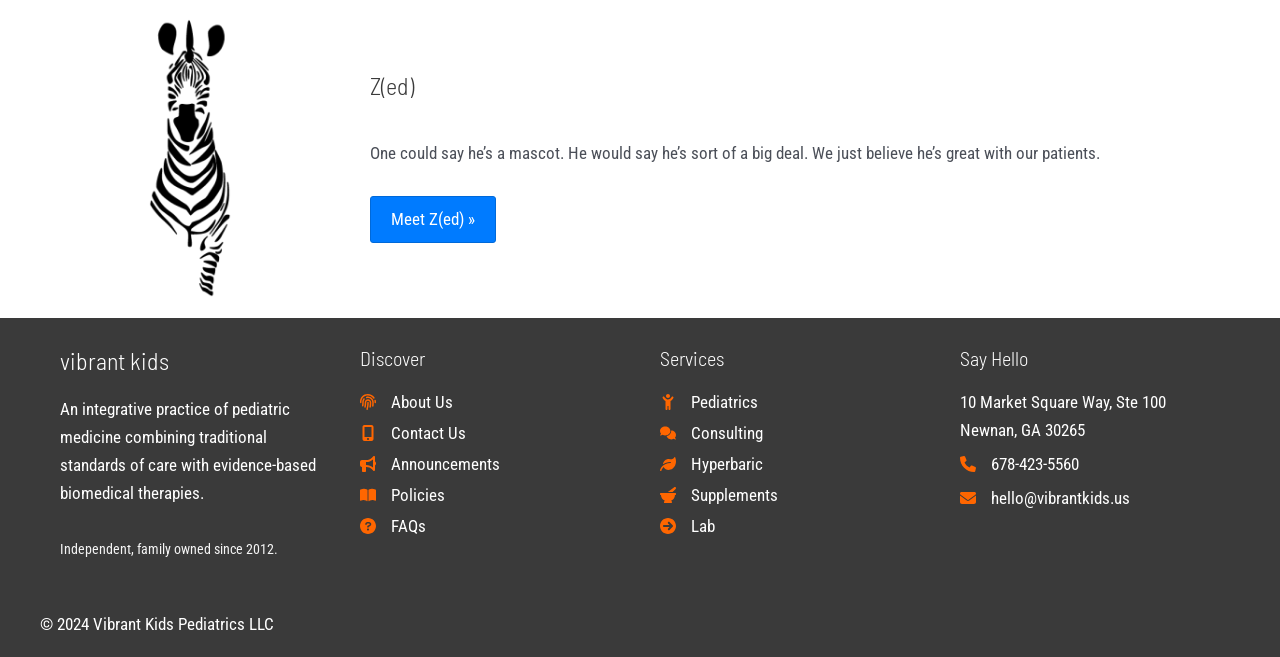Please identify the bounding box coordinates of the clickable area that will fulfill the following instruction: "View pediatric services". The coordinates should be in the format of four float numbers between 0 and 1, i.e., [left, top, right, bottom].

[0.516, 0.591, 0.592, 0.634]